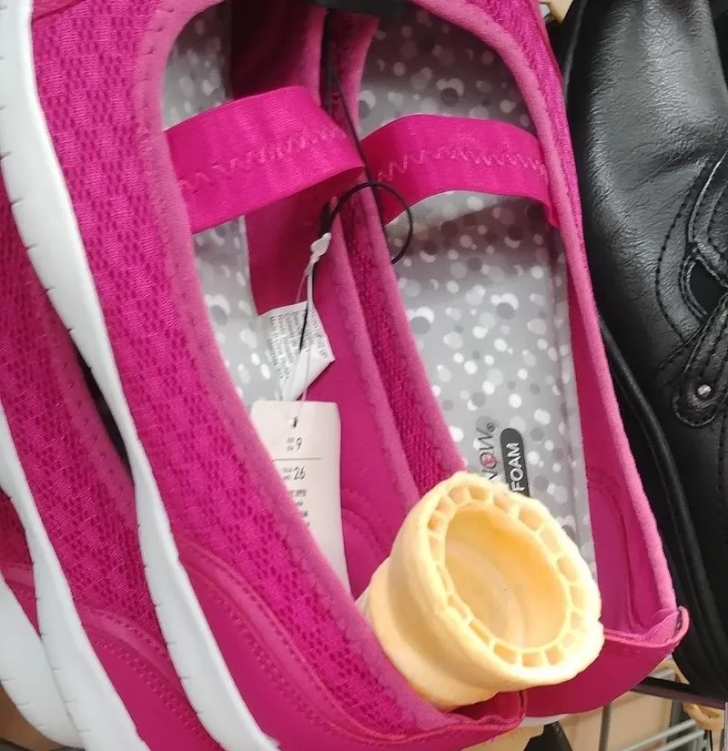Carefully examine the image and provide an in-depth answer to the question: What is the purpose of the yellow item?

The caption describes the yellow item as unusual and resembling a shoehorn or accessory, hinting at its purpose in aiding the fitting or maintenance of the footwear.